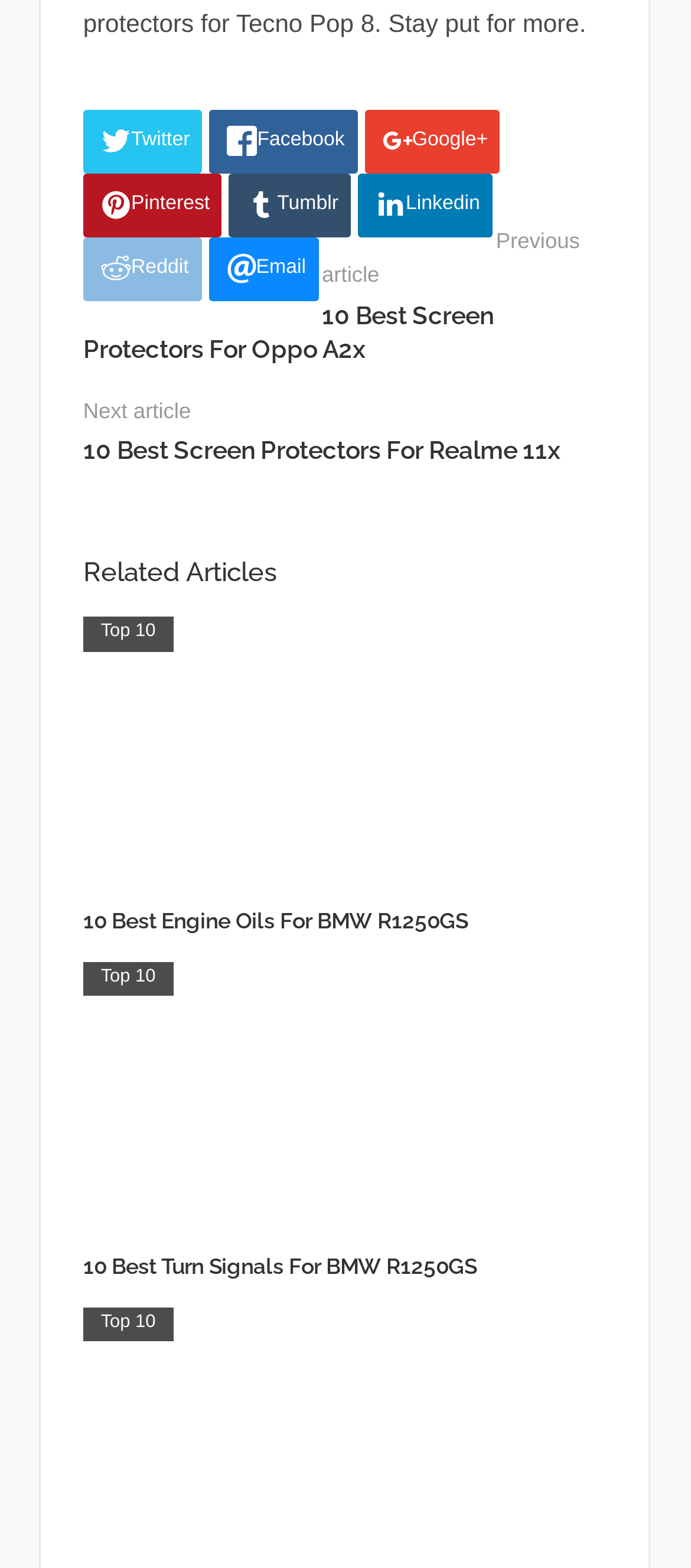Locate the bounding box coordinates of the element you need to click to accomplish the task described by this instruction: "Read 10 Best Screen Protectors For Oppo A2x".

[0.12, 0.192, 0.715, 0.232]